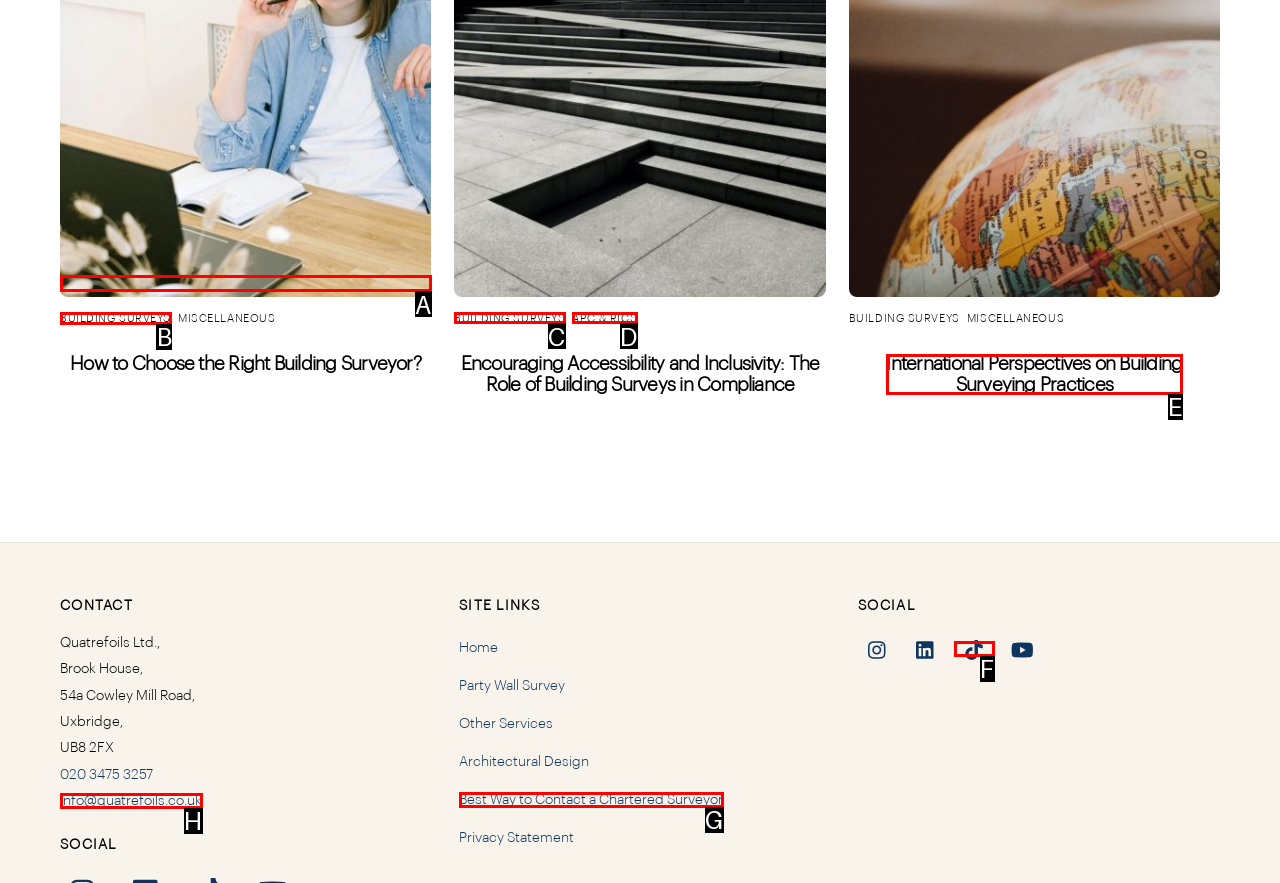Which HTML element should be clicked to complete the following task: Enter your name?
Answer with the letter corresponding to the correct choice.

None